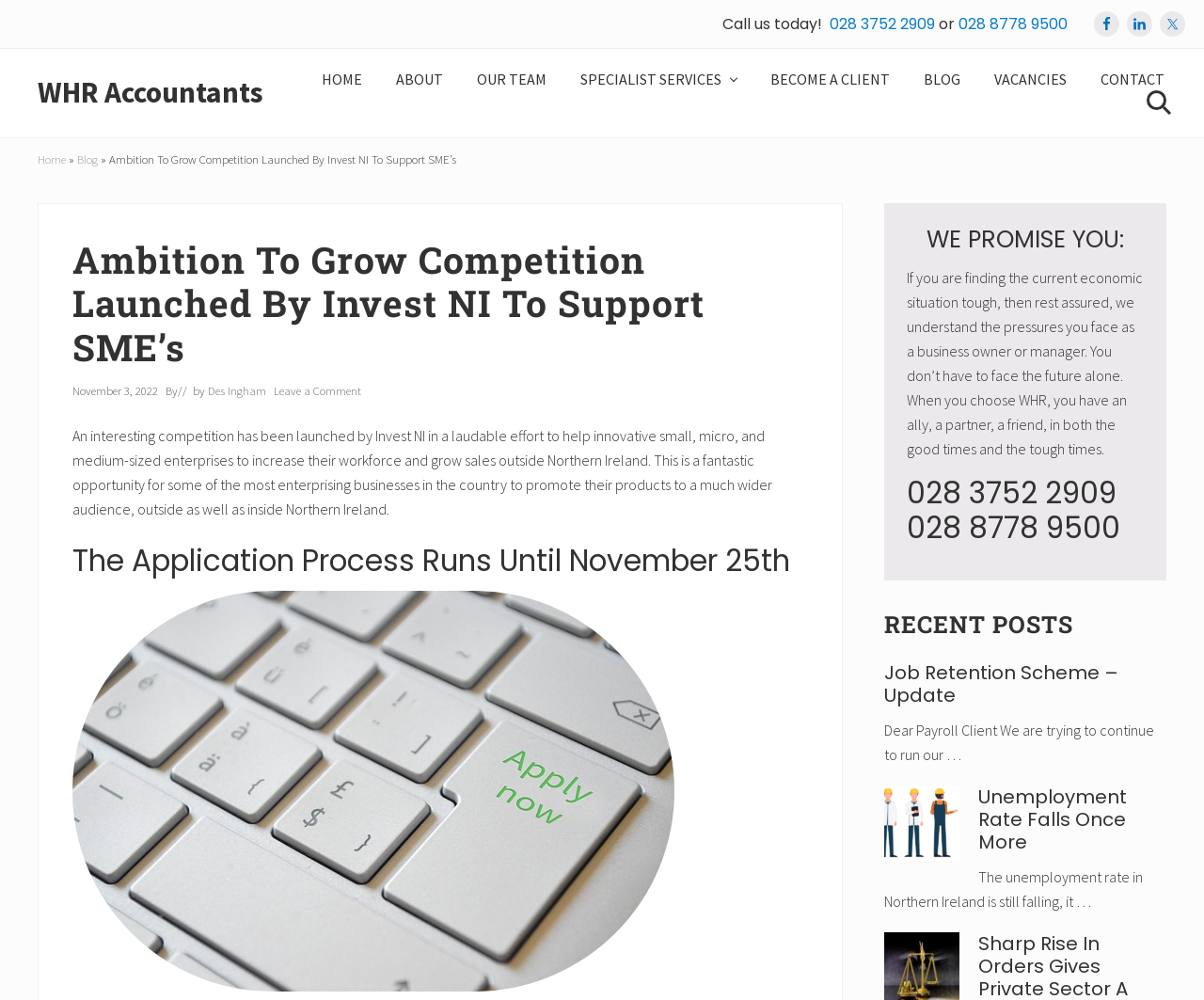Generate a detailed explanation of the webpage's features and information.

The webpage is about the "Ambition To Grow" competition launched by Invest NI to support local innovative businesses. At the top of the page, there are several links to skip to different sections of the page, including the right header navigation, main content, secondary navigation, primary sidebar, and footer. 

Below these links, there is a section with a heading "Before Header" and a call-to-action button "Call us today!" with two phone numbers. On the right side of this section, there are three social media links: Facebook, LinkedIn, and Twitter, each with an accompanying image.

The main navigation menu is located below, with links to "HOME", "ABOUT", "OUR TEAM", "SPECIALIST SERVICES", "BECOME A CLIENT", "BLOG", "VACANCIES", and "CONTACT". There is also a search button on the right side of the menu.

The main content of the page is an article about the "Ambition To Grow" competition, with a heading and a brief summary. The article is divided into several sections, including an introduction, a section about the application process, and a section with an image related to the competition. The article also mentions the deadline for applications, which is November 25th.

On the right side of the page, there is a primary sidebar with several sections, including a heading "WE PROMISE YOU:", a paragraph of text, and a section with a phone number. Below this, there is a section with recent posts, including two articles: "Job Retention Scheme – Update" and "Unemployment Rate Falls Once More". Each article has a heading, a brief summary, and a link to read more.